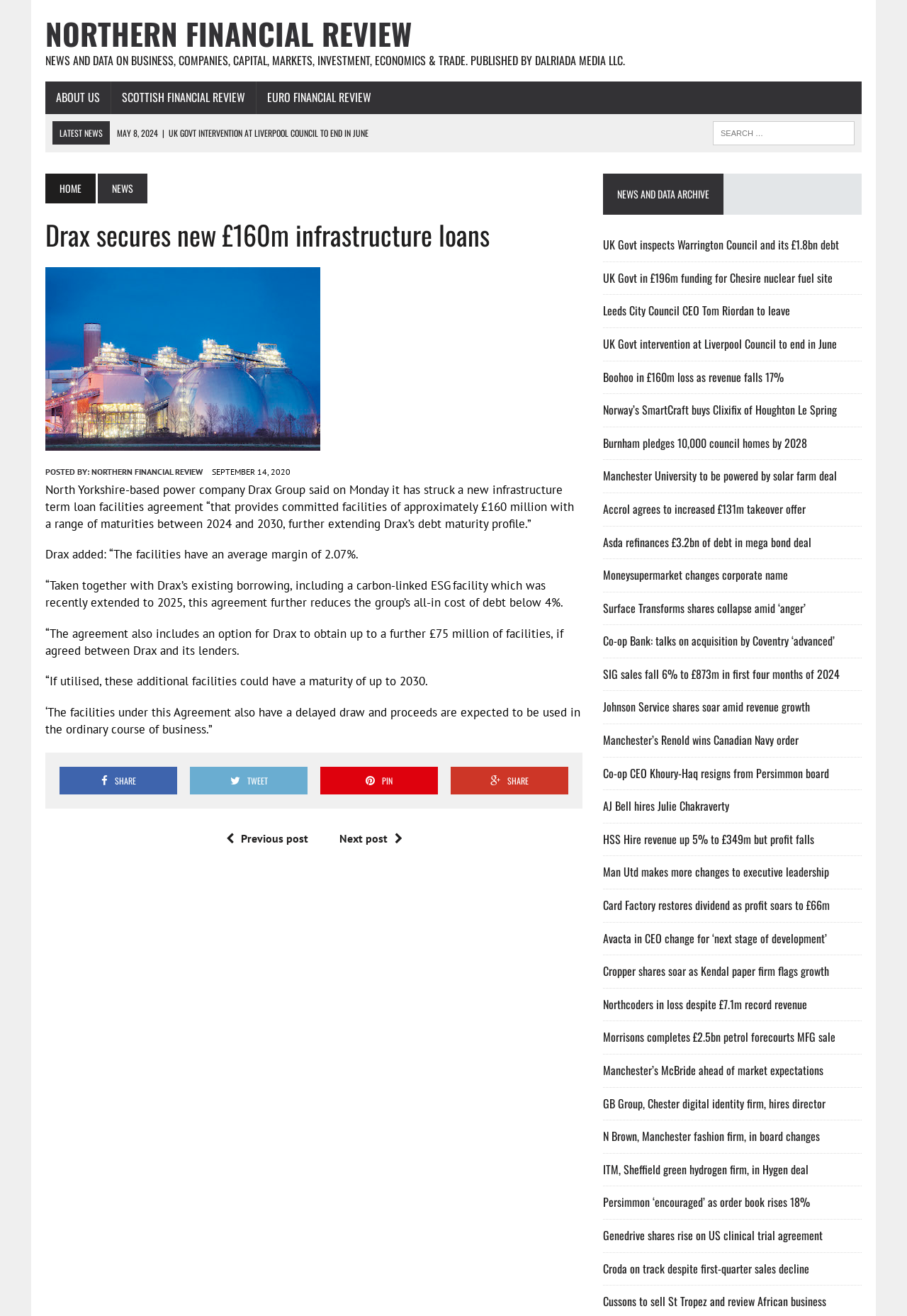Locate the bounding box coordinates of the clickable element to fulfill the following instruction: "Click on the 'HOME' link". Provide the coordinates as four float numbers between 0 and 1 in the format [left, top, right, bottom].

[0.05, 0.132, 0.105, 0.155]